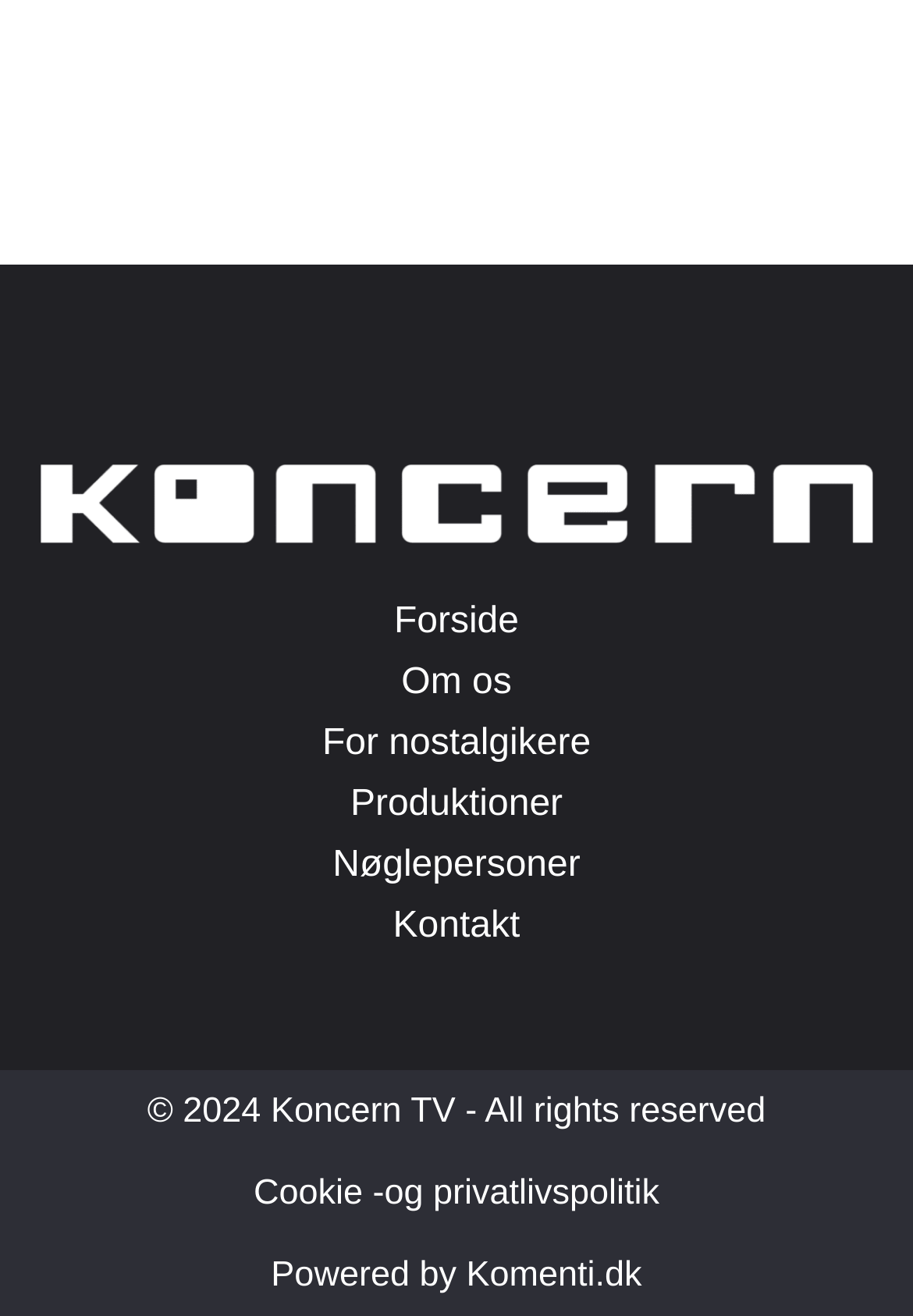Please find the bounding box coordinates of the section that needs to be clicked to achieve this instruction: "view key persons".

[0.044, 0.64, 0.956, 0.676]